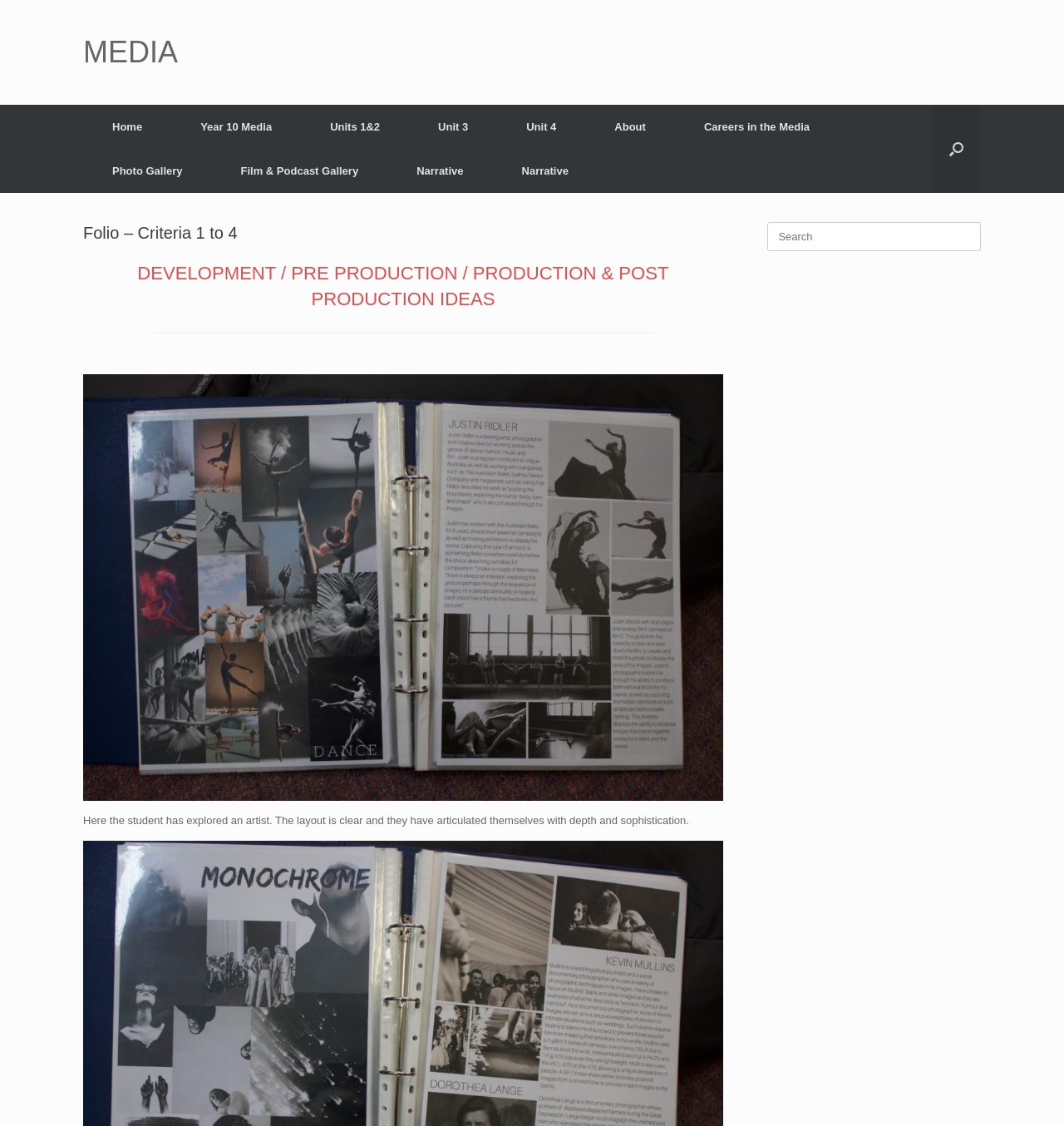Indicate the bounding box coordinates of the clickable region to achieve the following instruction: "Go to 'Year 10 Media'."

[0.161, 0.093, 0.283, 0.132]